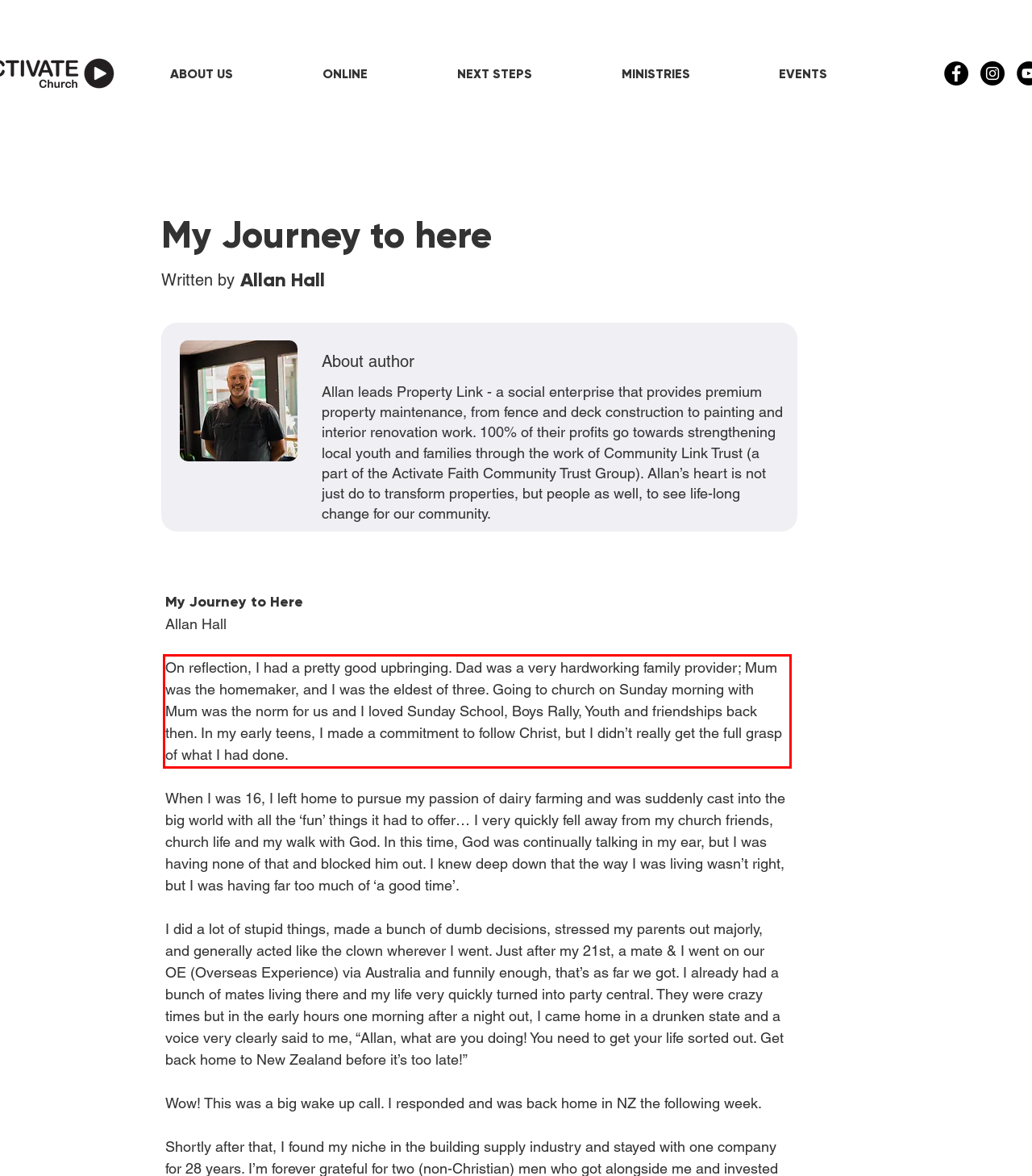Given a screenshot of a webpage with a red bounding box, extract the text content from the UI element inside the red bounding box.

On reflection, I had a pretty good upbringing. Dad was a very hardworking family provider; Mum was the homemaker, and I was the eldest of three. Going to church on Sunday morning with Mum was the norm for us and I loved Sunday School, Boys Rally, Youth and friendships back then. In my early teens, I made a commitment to follow Christ, but I didn’t really get the full grasp of what I had done.